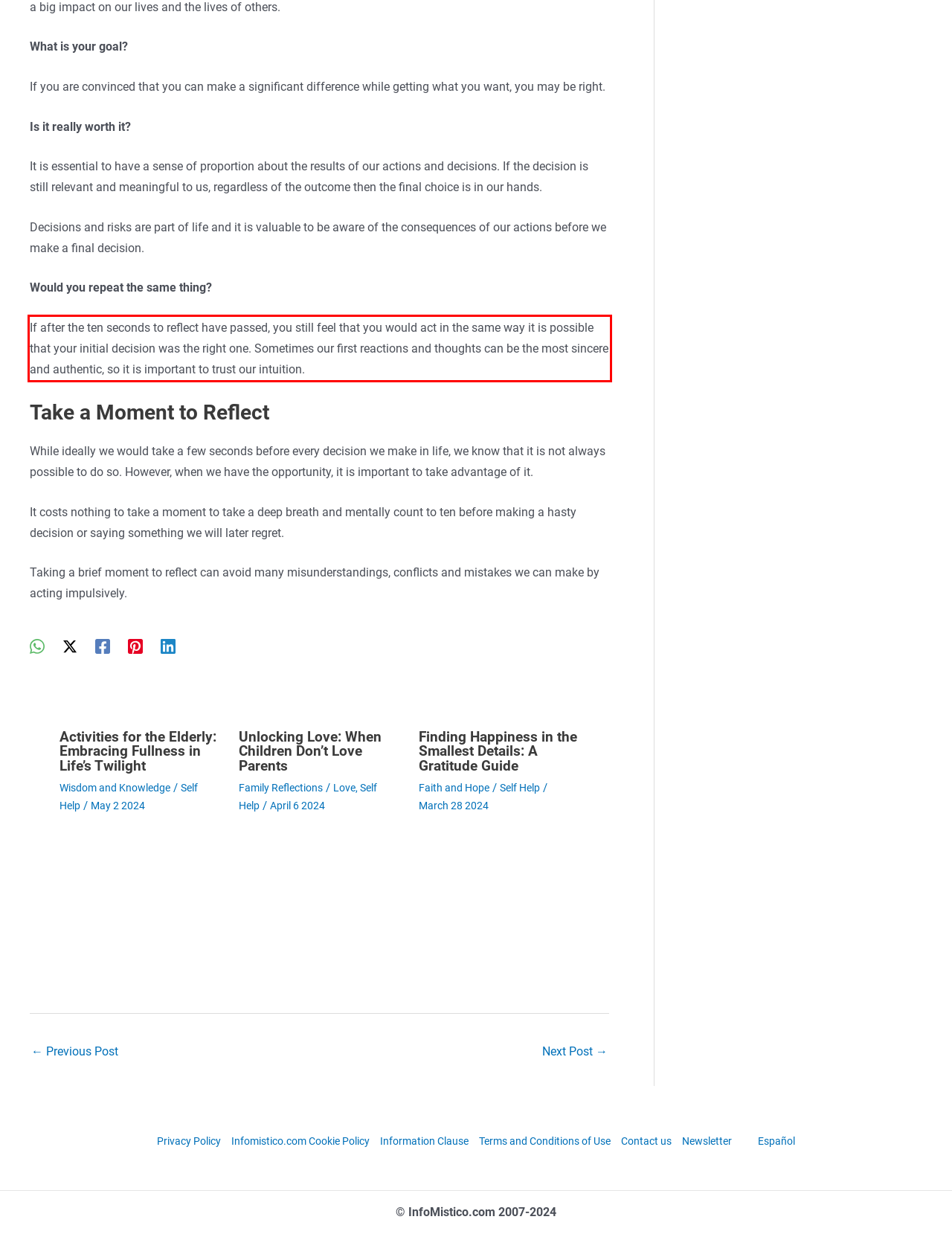Observe the screenshot of the webpage that includes a red rectangle bounding box. Conduct OCR on the content inside this red bounding box and generate the text.

If after the ten seconds to reflect have passed, you still feel that you would act in the same way it is possible that your initial decision was the right one. Sometimes our first reactions and thoughts can be the most sincere and authentic, so it is important to trust our intuition.